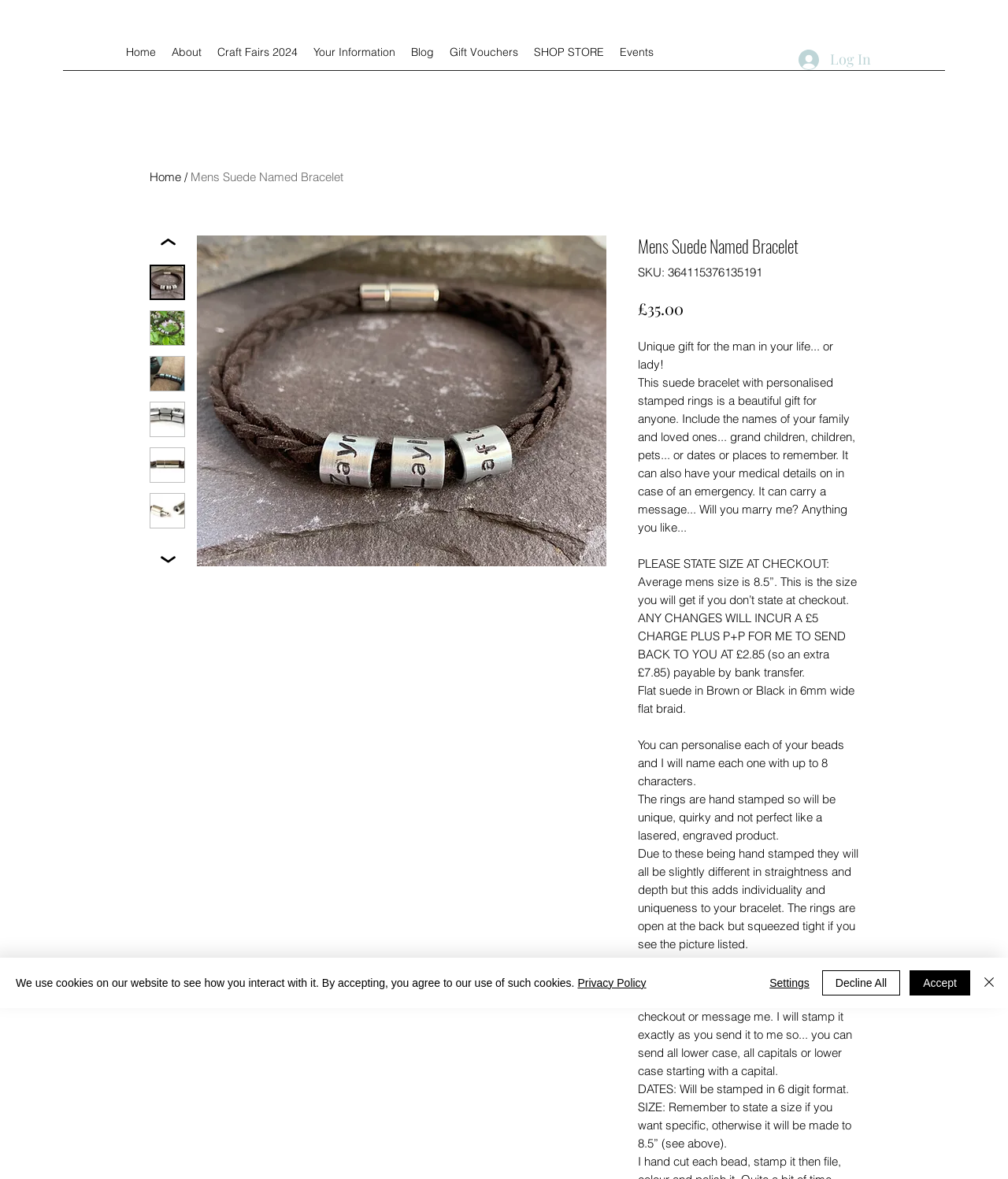Give a one-word or short-phrase answer to the following question: 
What is the average men's size of the bracelet?

8.5 inches